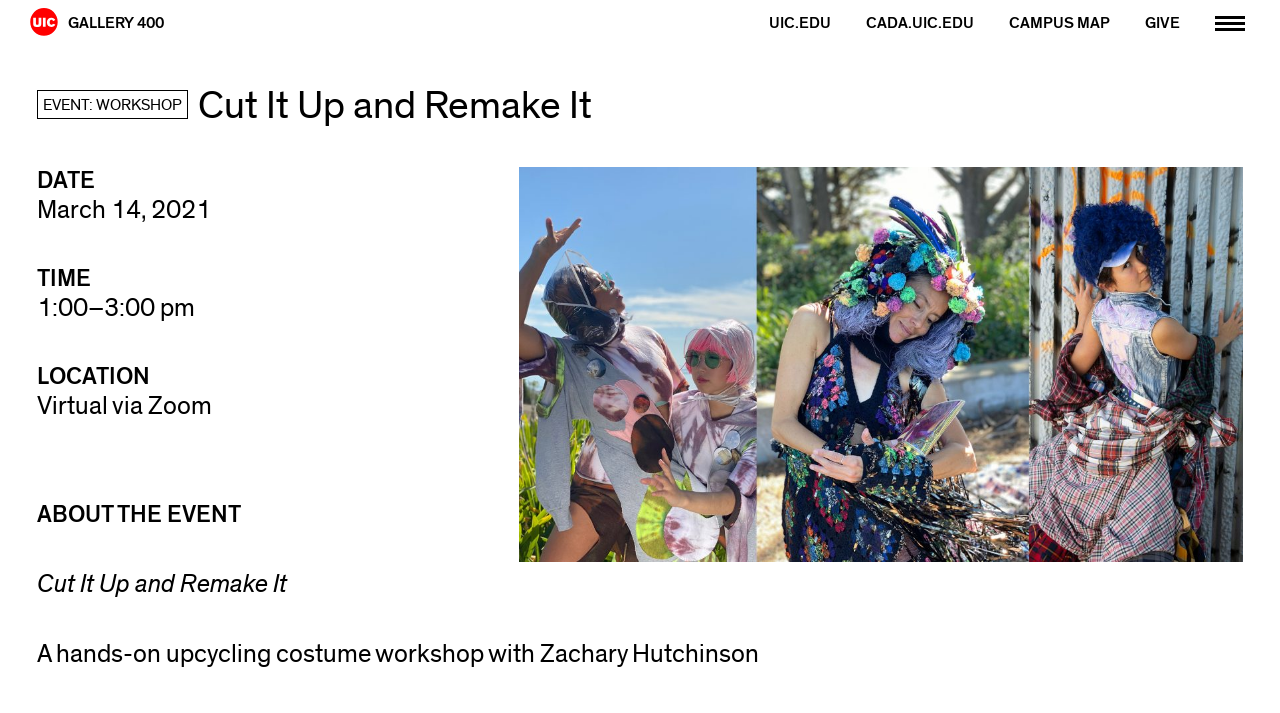Please provide the bounding box coordinate of the region that matches the element description: aria-label="Advertisement" name="aswift_3" title="Advertisement". Coordinates should be in the format (top-left x, top-left y, bottom-right x, bottom-right y) and all values should be between 0 and 1.

None